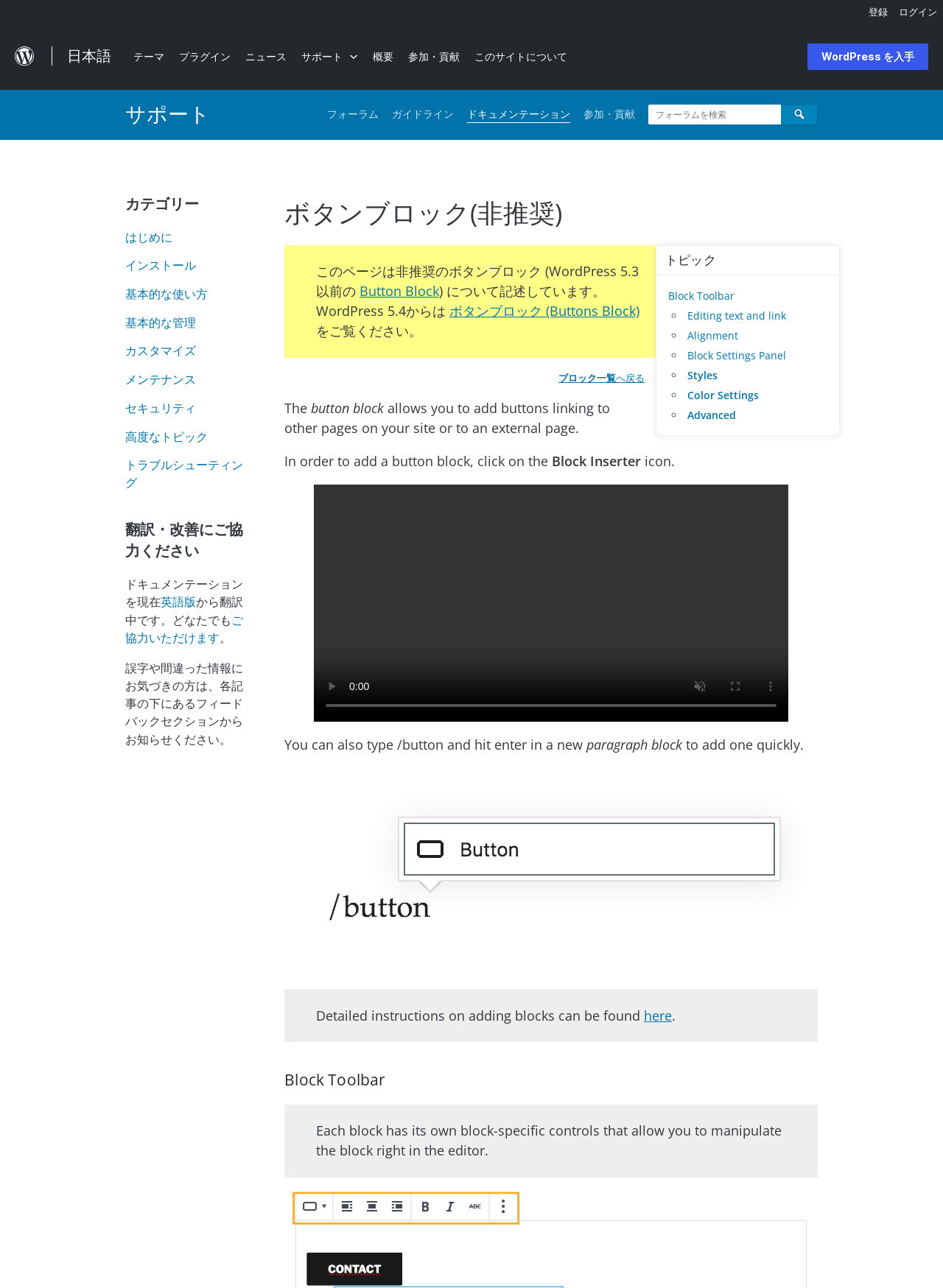Locate the bounding box coordinates of the clickable region necessary to complete the following instruction: "search in the forum". Provide the coordinates in the format of four float numbers between 0 and 1, i.e., [left, top, right, bottom].

[0.688, 0.081, 0.867, 0.097]